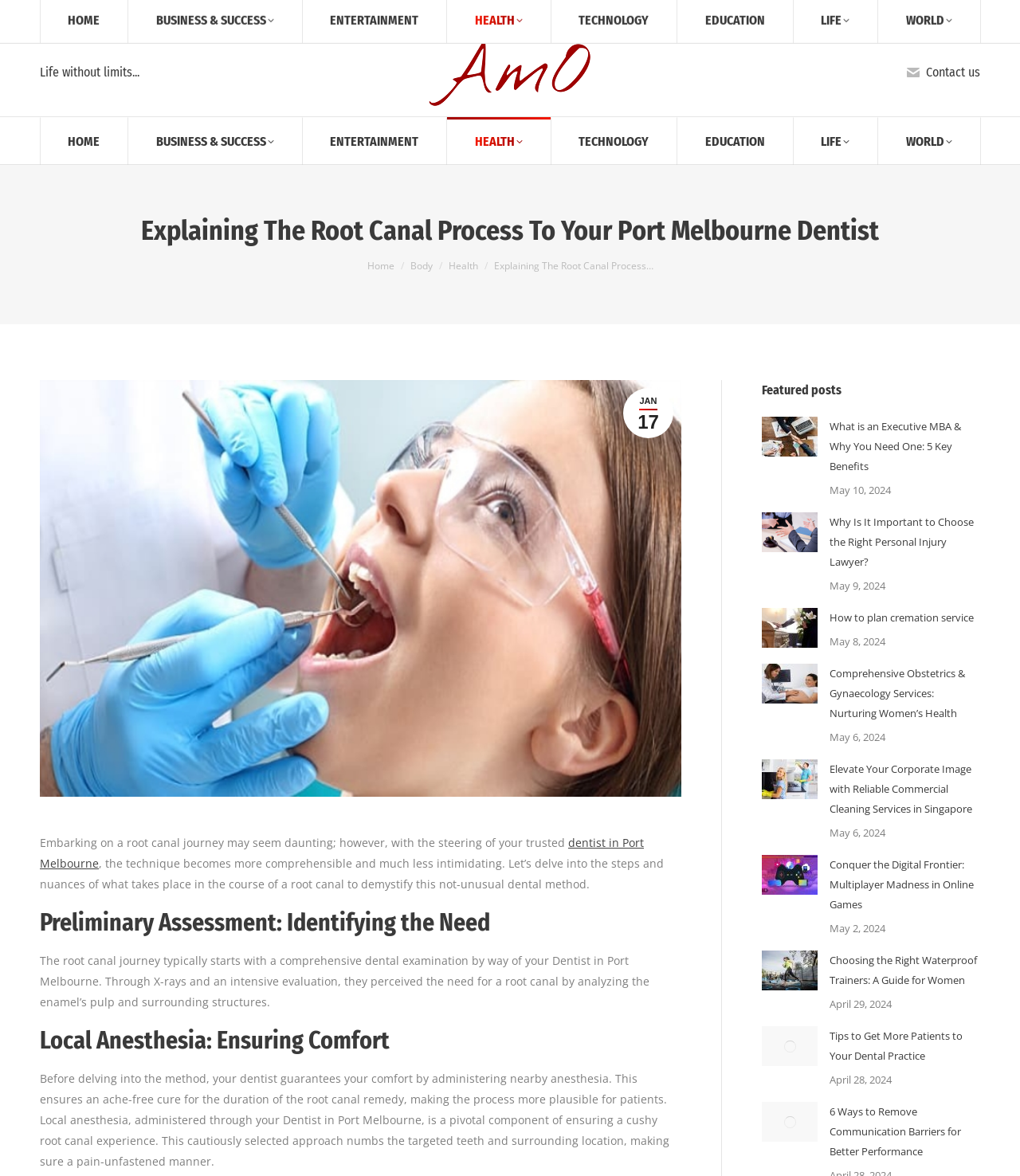Find the bounding box coordinates of the clickable area required to complete the following action: "Contact us".

[0.888, 0.055, 0.961, 0.068]